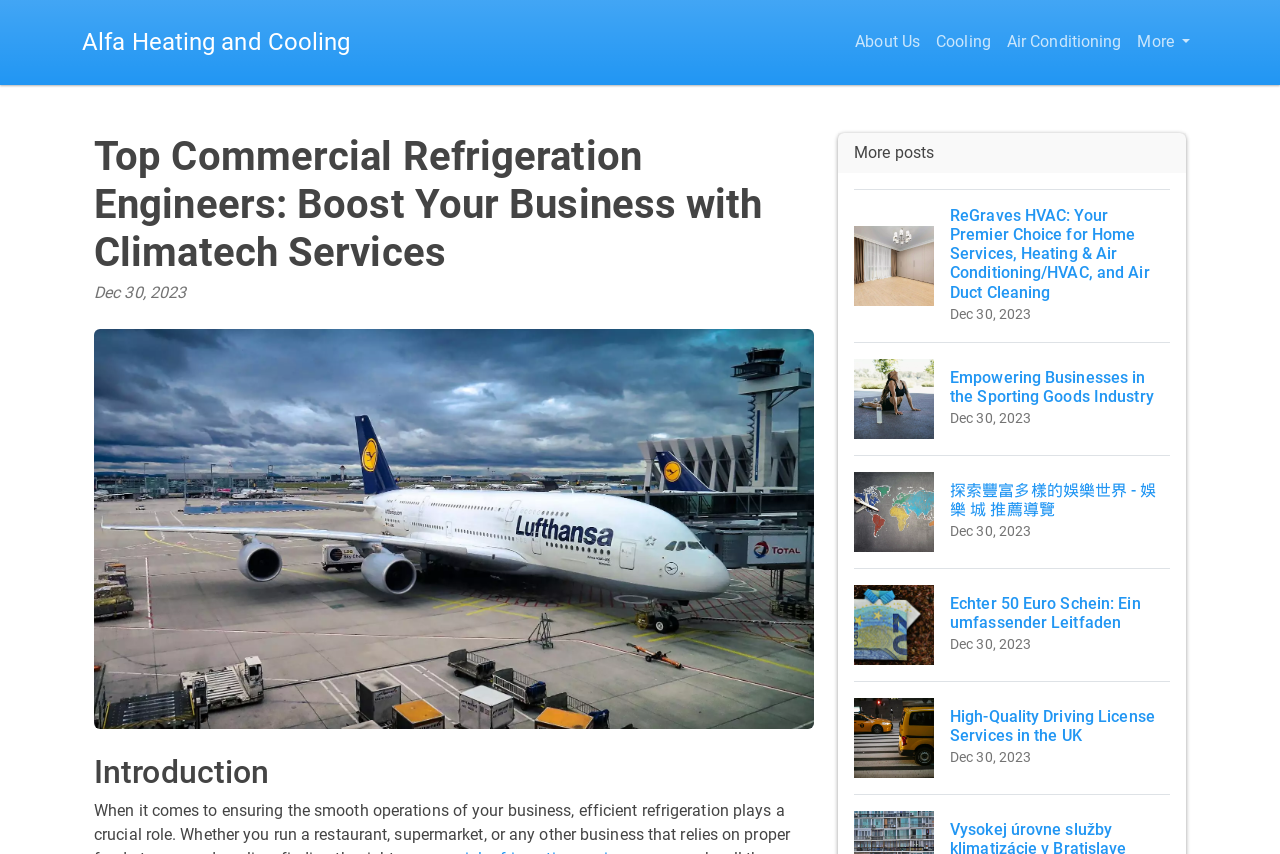Highlight the bounding box coordinates of the element that should be clicked to carry out the following instruction: "Click on Alfa Heating and Cooling". The coordinates must be given as four float numbers ranging from 0 to 1, i.e., [left, top, right, bottom].

[0.064, 0.023, 0.274, 0.077]